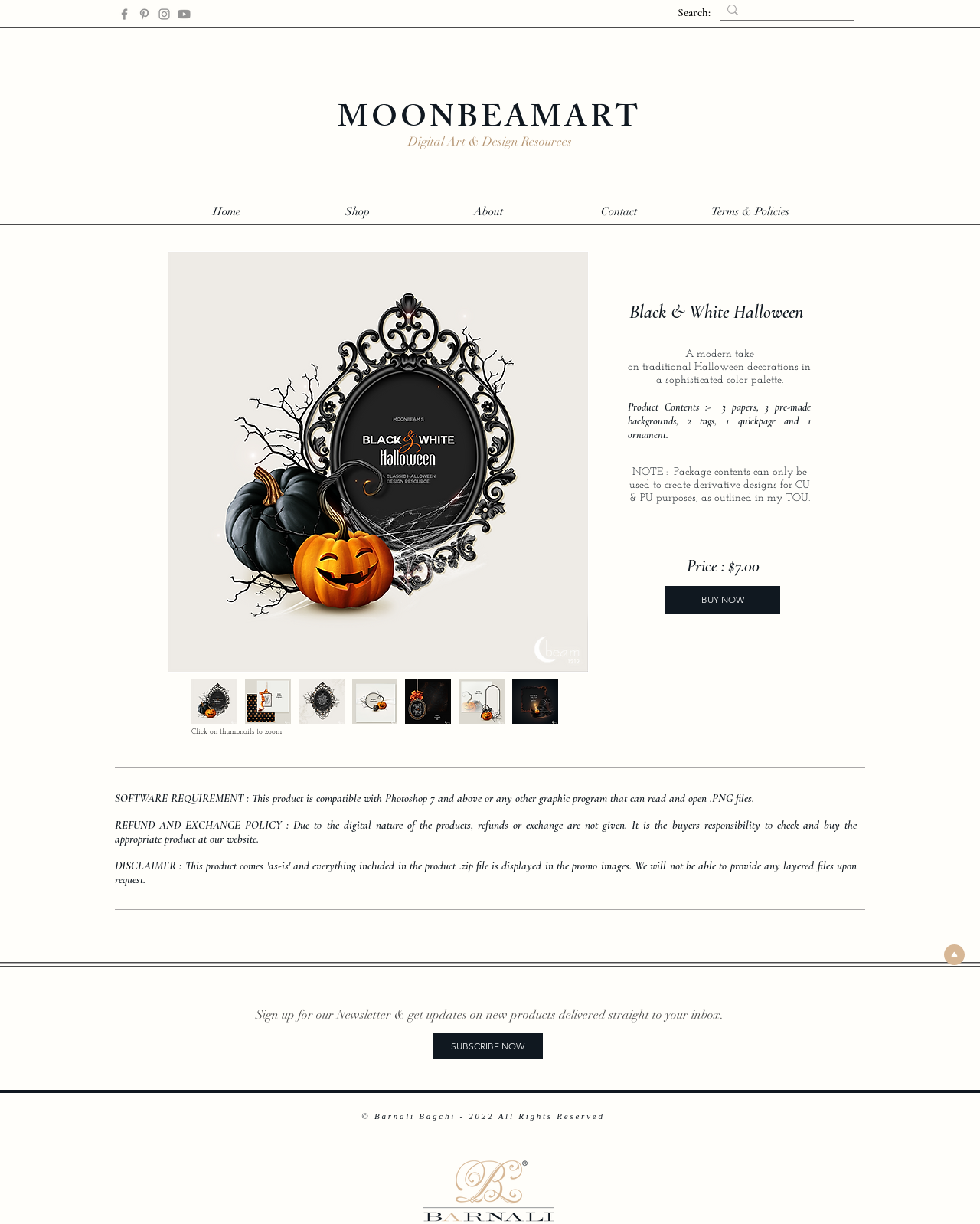Please give a concise answer to this question using a single word or phrase: 
What is the theme of the products showcased?

Halloween